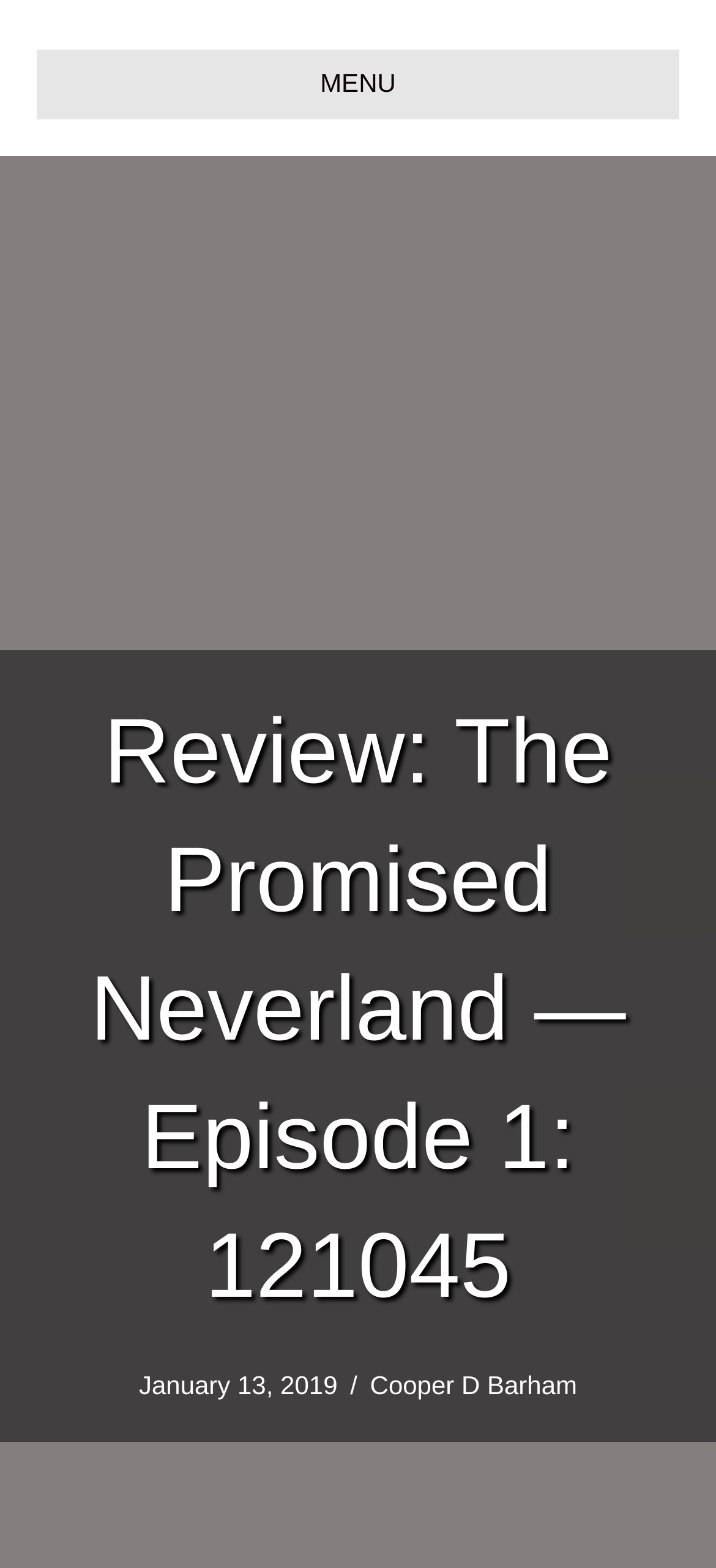What is the function of the 'MENU' button? Refer to the image and provide a one-word or short phrase answer.

To open the header menu